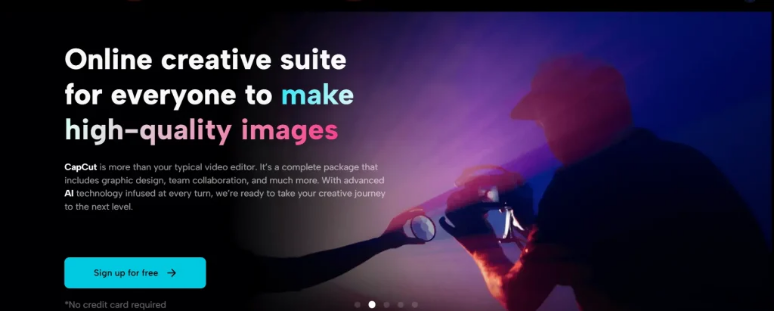What is required to sign up for CapCut's online creative suite?
Based on the image, answer the question with as much detail as possible.

According to the caption, the call to action invites users to 'Sign up for free', explicitly stating that no credit card is required. This suggests that users can access the suite without any financial commitment, making it easily accessible to everyone.